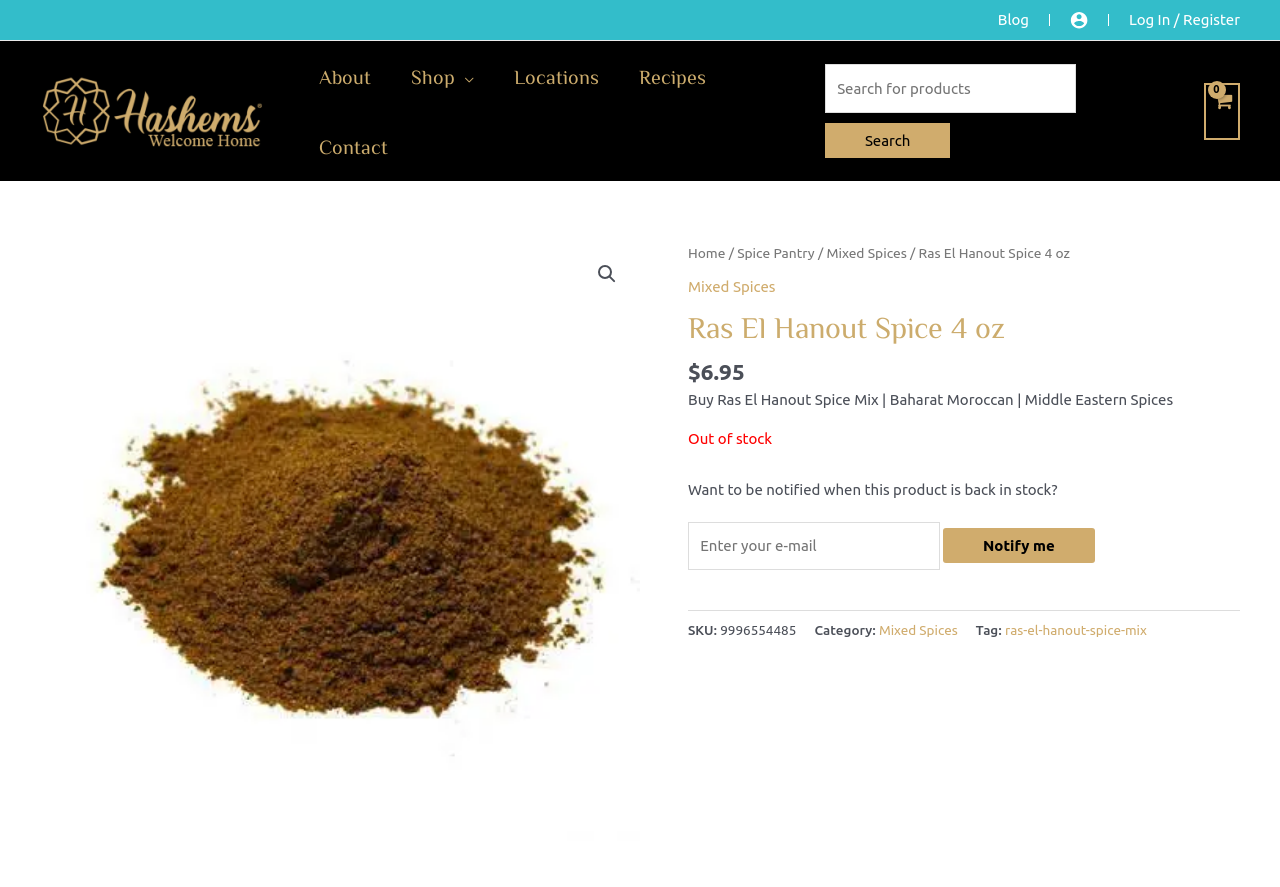Please reply to the following question with a single word or a short phrase:
What is the name of the spice blend?

Ras El Hanout